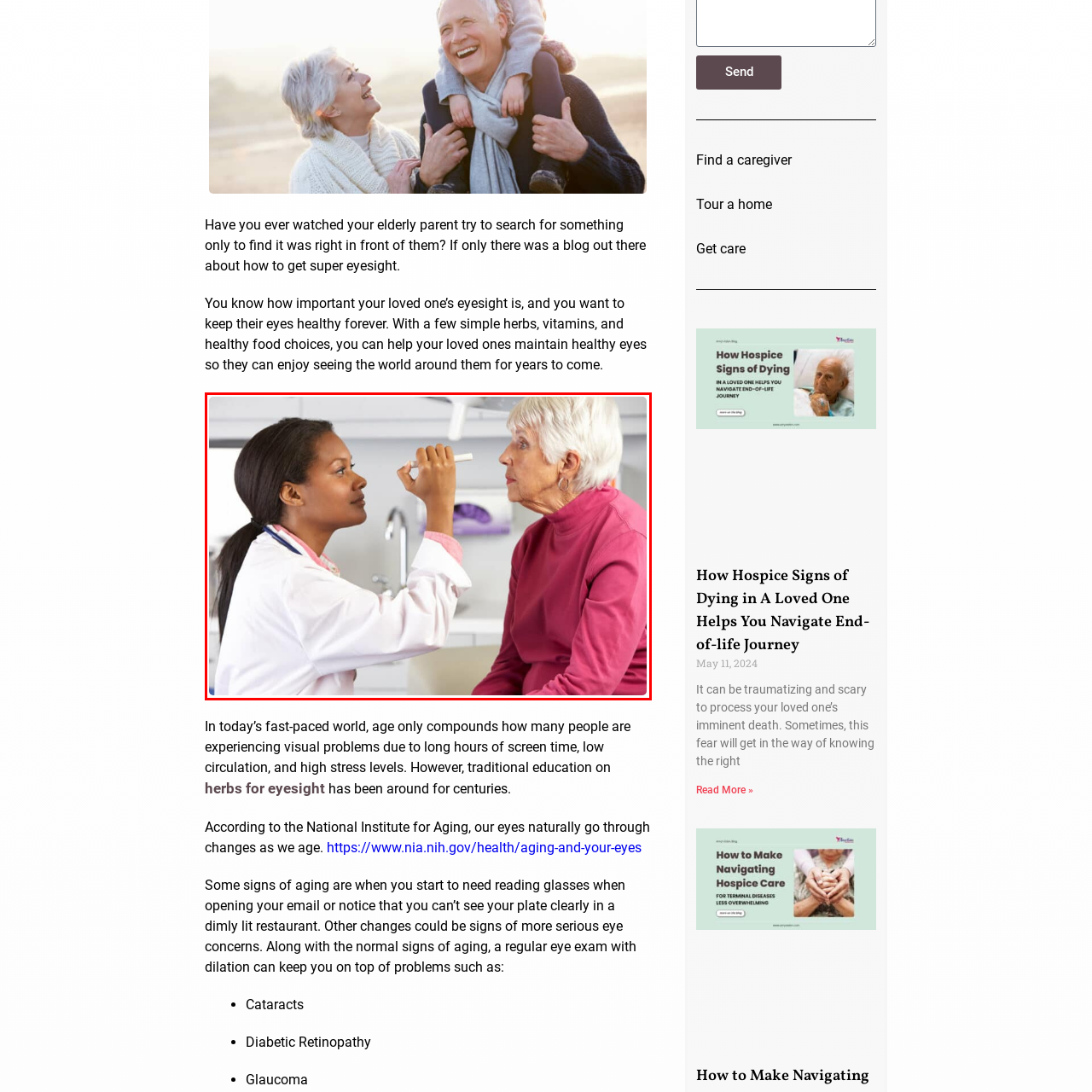Check the image inside the red boundary and briefly answer: What is the purpose of the examination tool?

To examine the patient's eyes